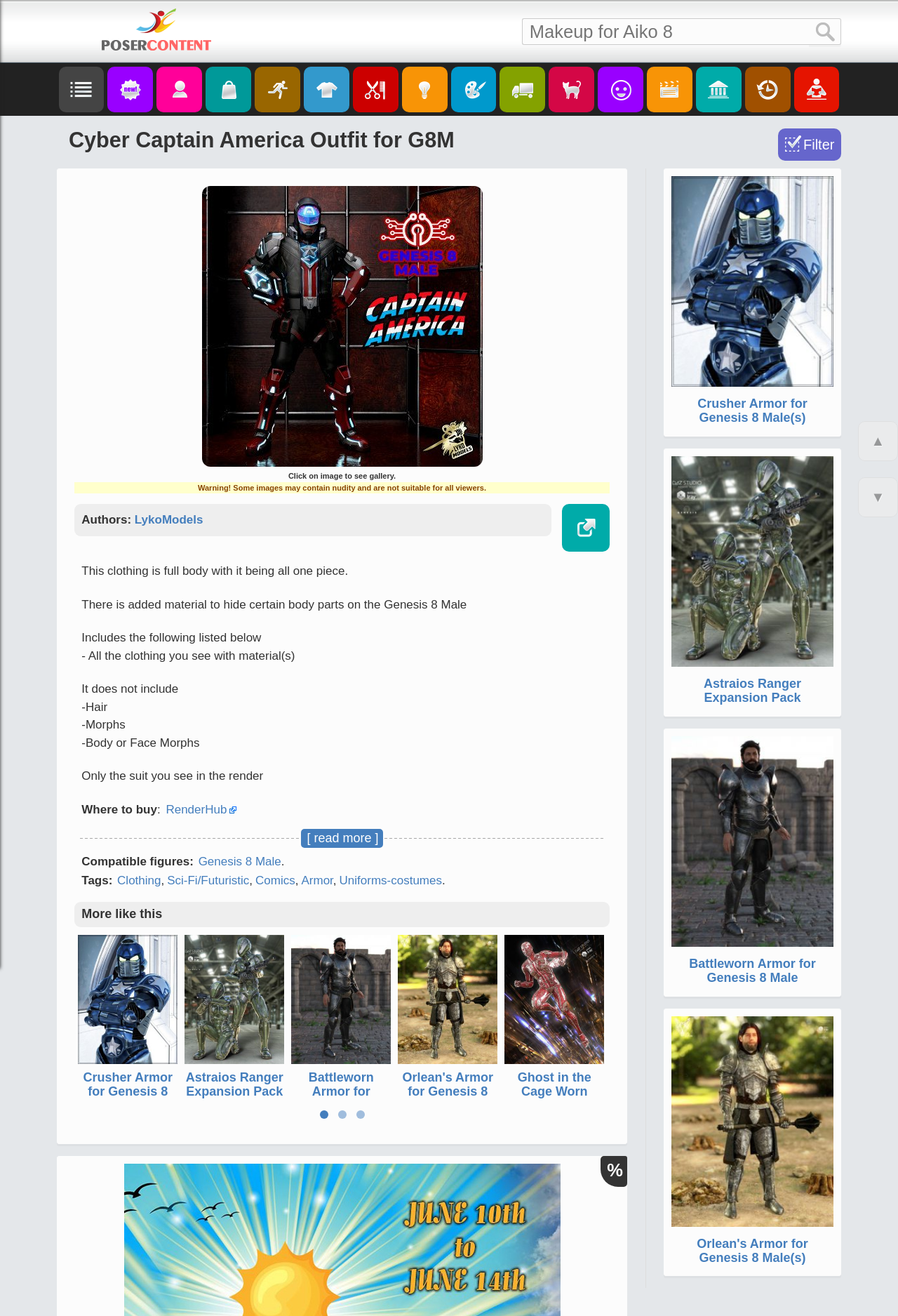Please mark the clickable region by giving the bounding box coordinates needed to complete this instruction: "Search for 3D models".

[0.581, 0.014, 0.901, 0.034]